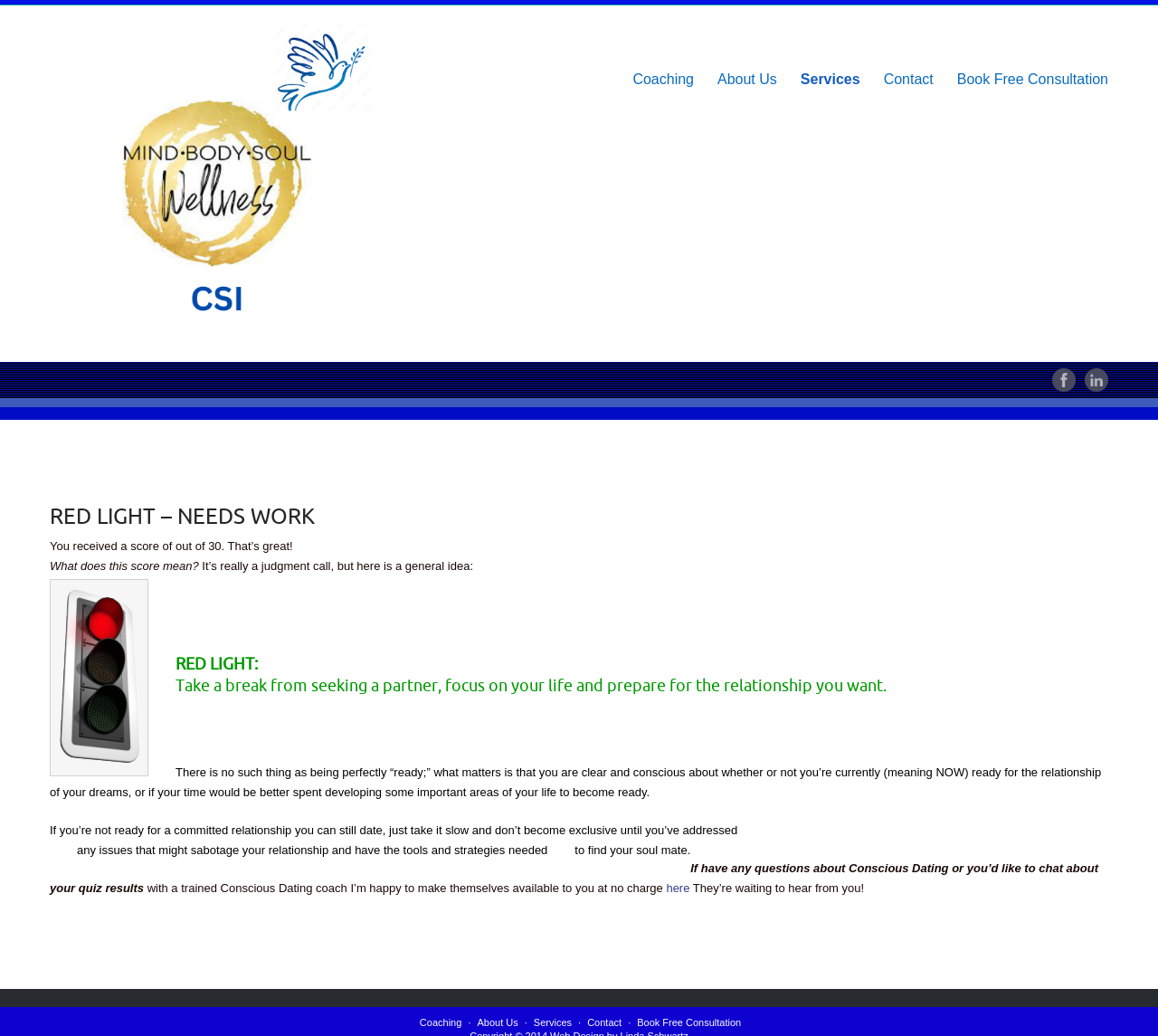Identify the bounding box coordinates for the UI element that matches this description: "title="Relationship & Fitness Coaching Center"".

[0.043, 0.016, 0.332, 0.339]